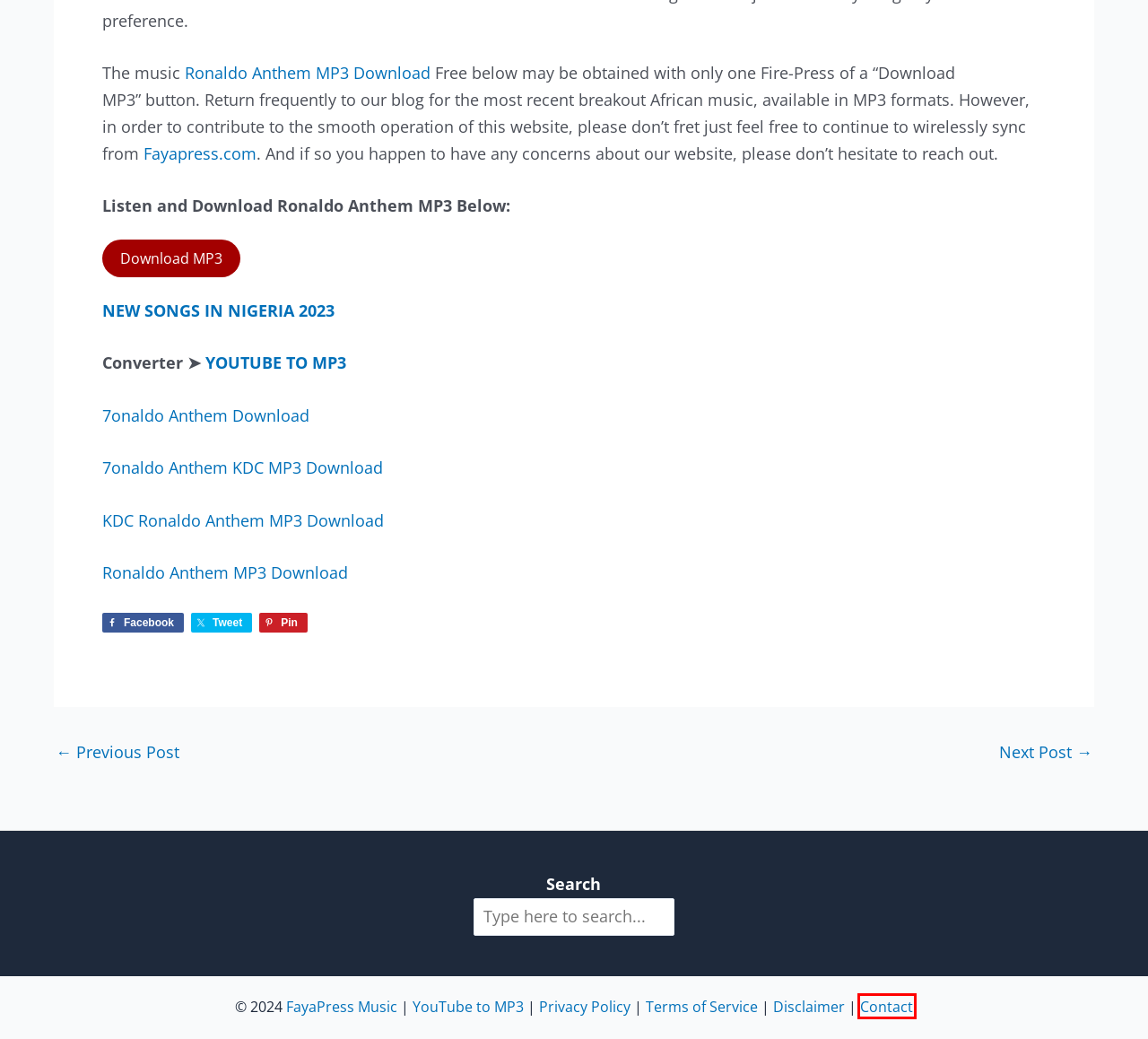You have a screenshot showing a webpage with a red bounding box highlighting an element. Choose the webpage description that best fits the new webpage after clicking the highlighted element. The descriptions are:
A. Nigerian Music Songs MP3 Download | iPROSONG INC
B. Terms Of Service | FayaPress
C. YouTube to MP3 Converter: Free MP3juice Online Comconver
D. Mbosso – Sitaki
E. Contact | FayaPress Media
F. Taylor Swift – Beautiful Eyes
G. Privacy Policy | FayaPress
H. KDC - Ronaldo Anthem MP3 Download

E